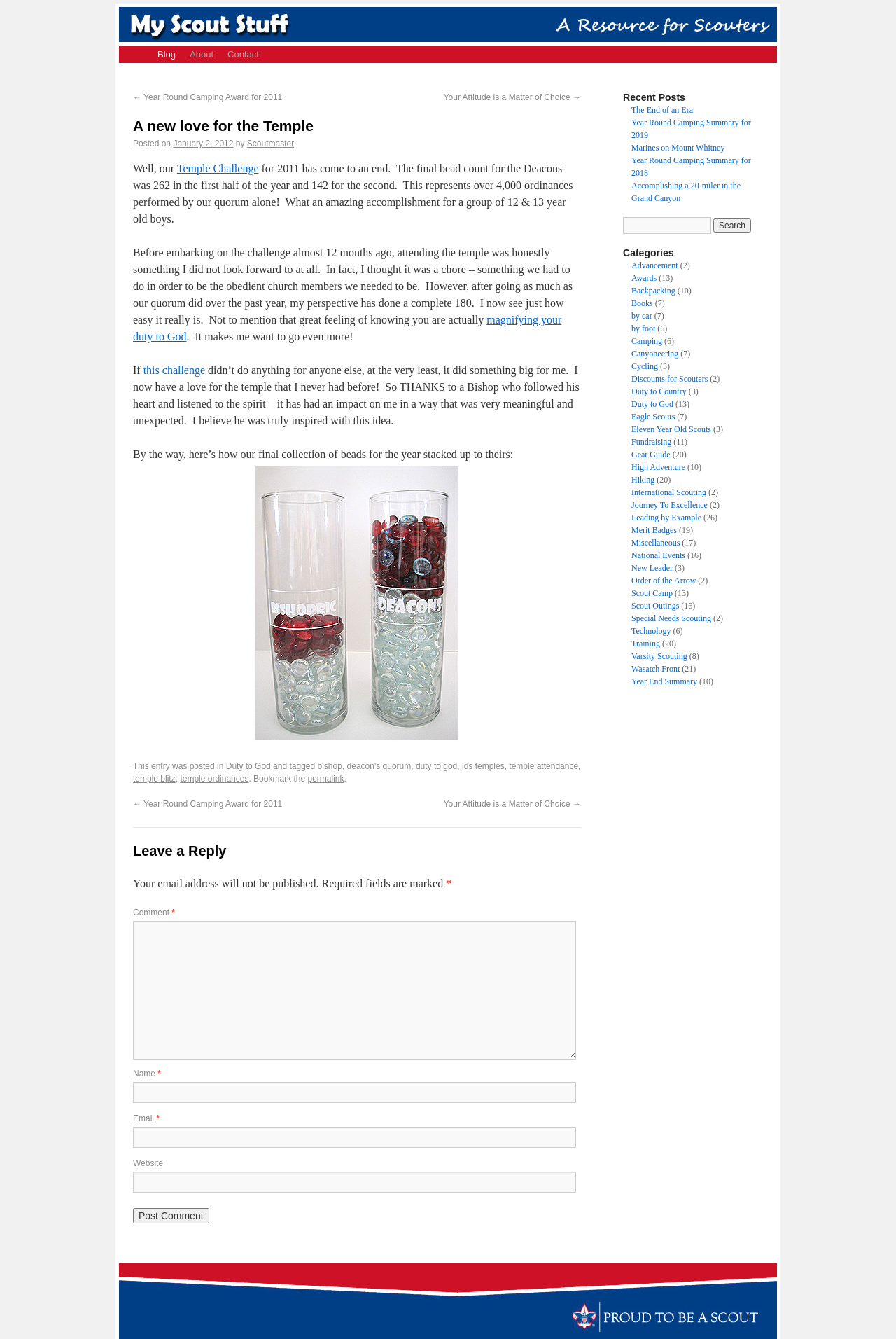Respond with a single word or short phrase to the following question: 
What is the purpose of the 'Leave a Reply' section?

To comment on the blog post